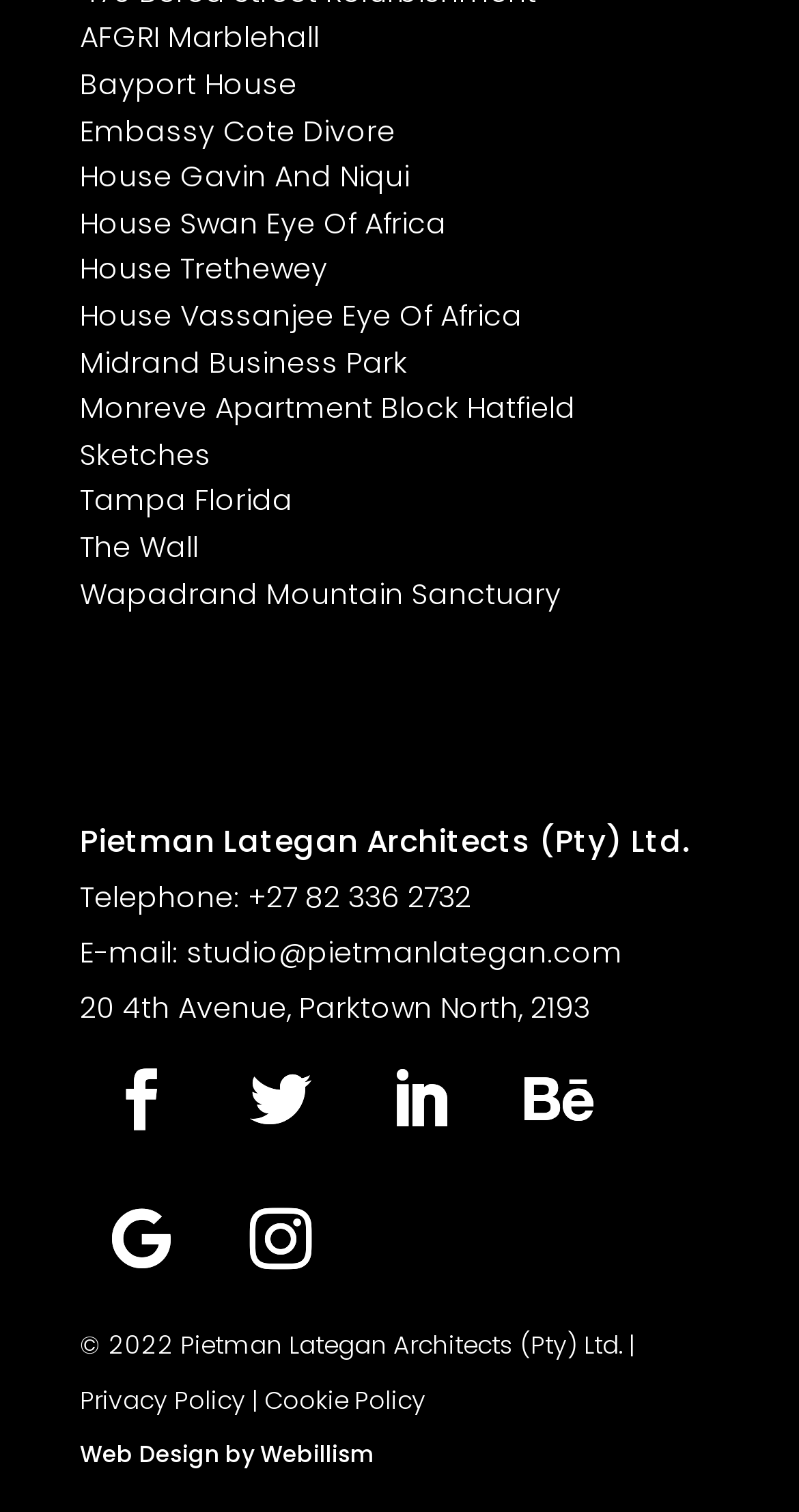Please analyze the image and give a detailed answer to the question:
What is the name of the architecture firm?

The name of the architecture firm can be found in the heading element with the text 'Pietman Lategan Architects (Pty) Ltd.' at the bottom of the webpage.